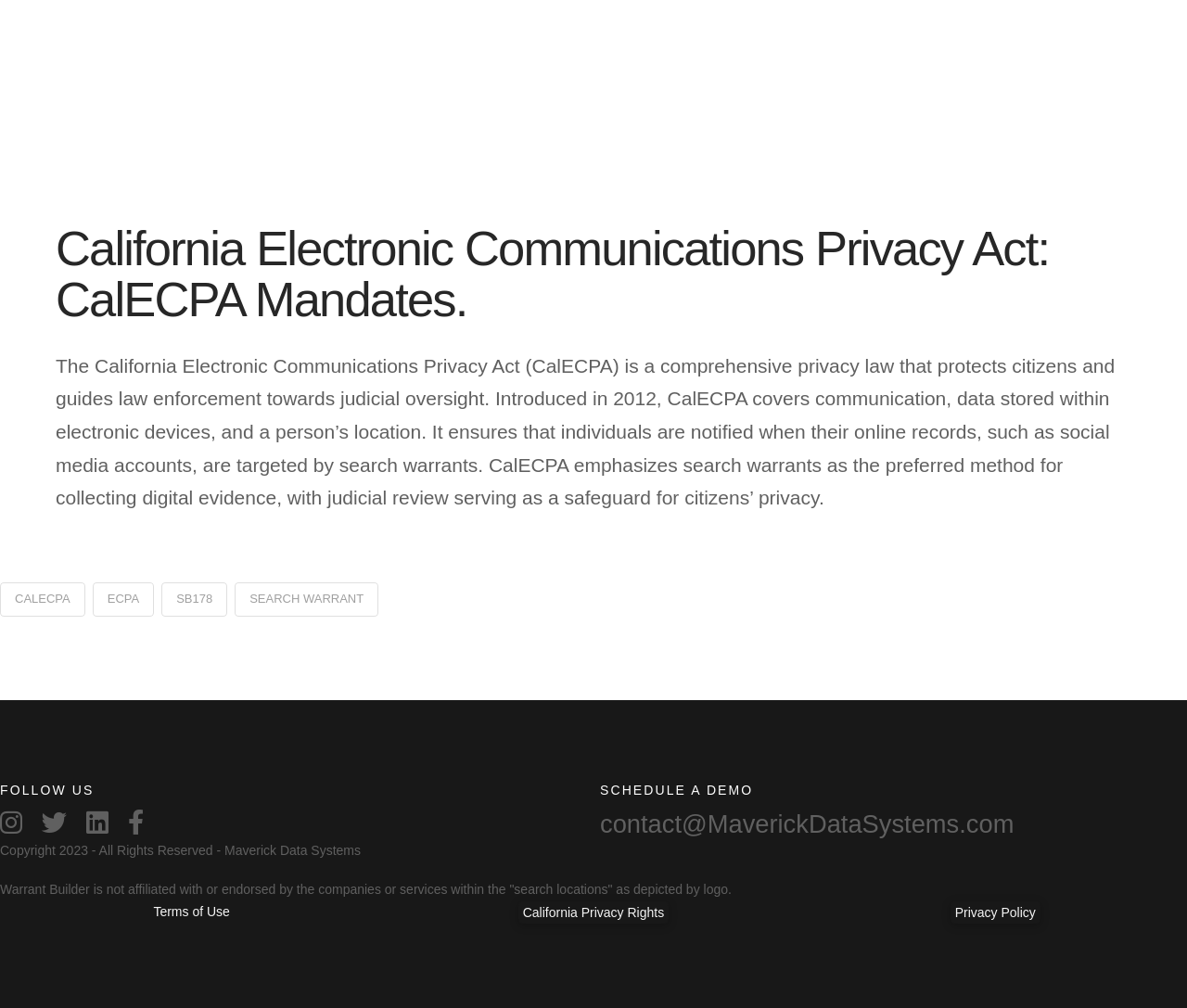Determine the bounding box coordinates for the region that must be clicked to execute the following instruction: "Visit CALECPA page".

[0.0, 0.577, 0.072, 0.612]